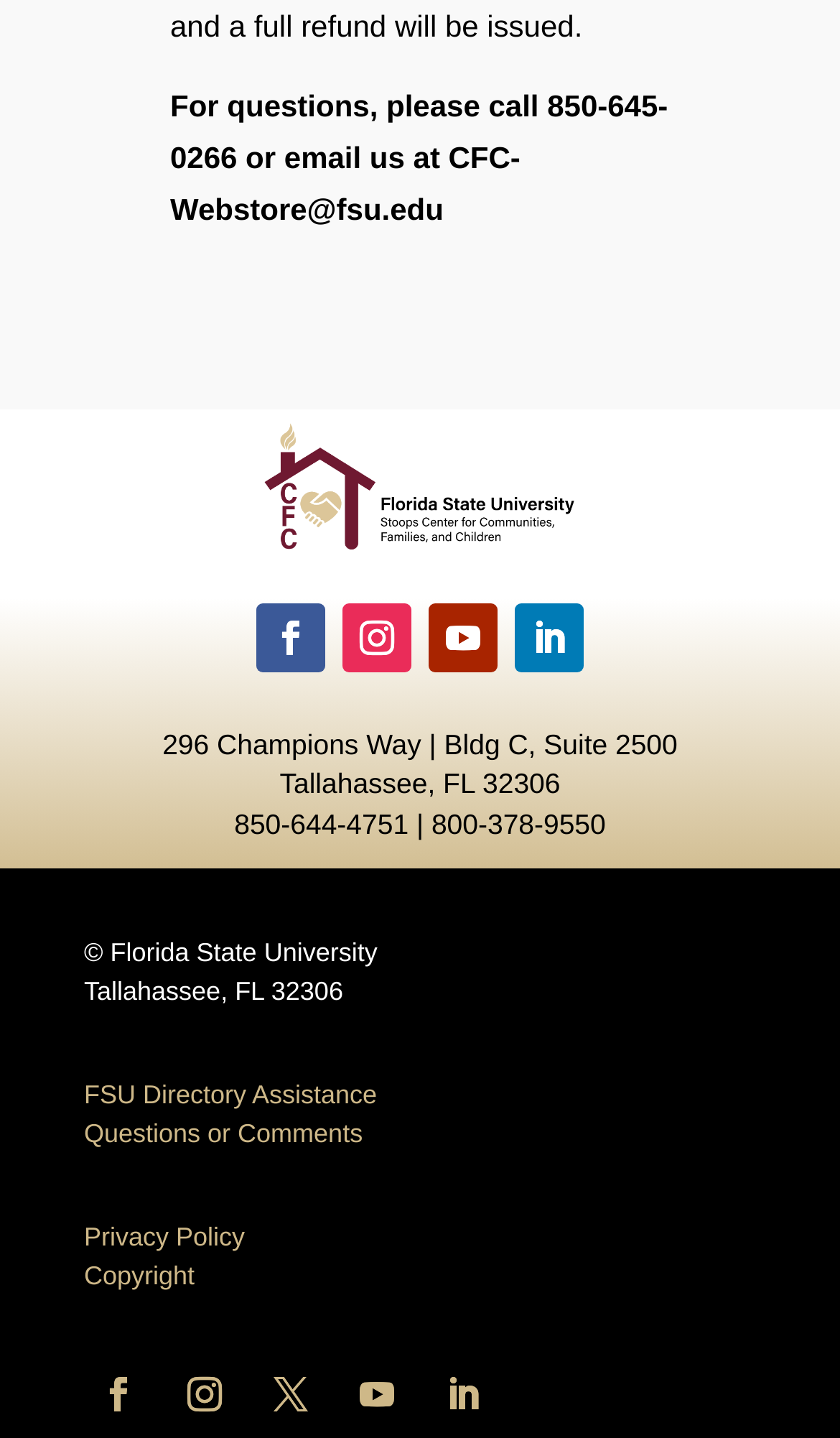Please answer the following question using a single word or phrase: 
How many social media buttons are there?

5